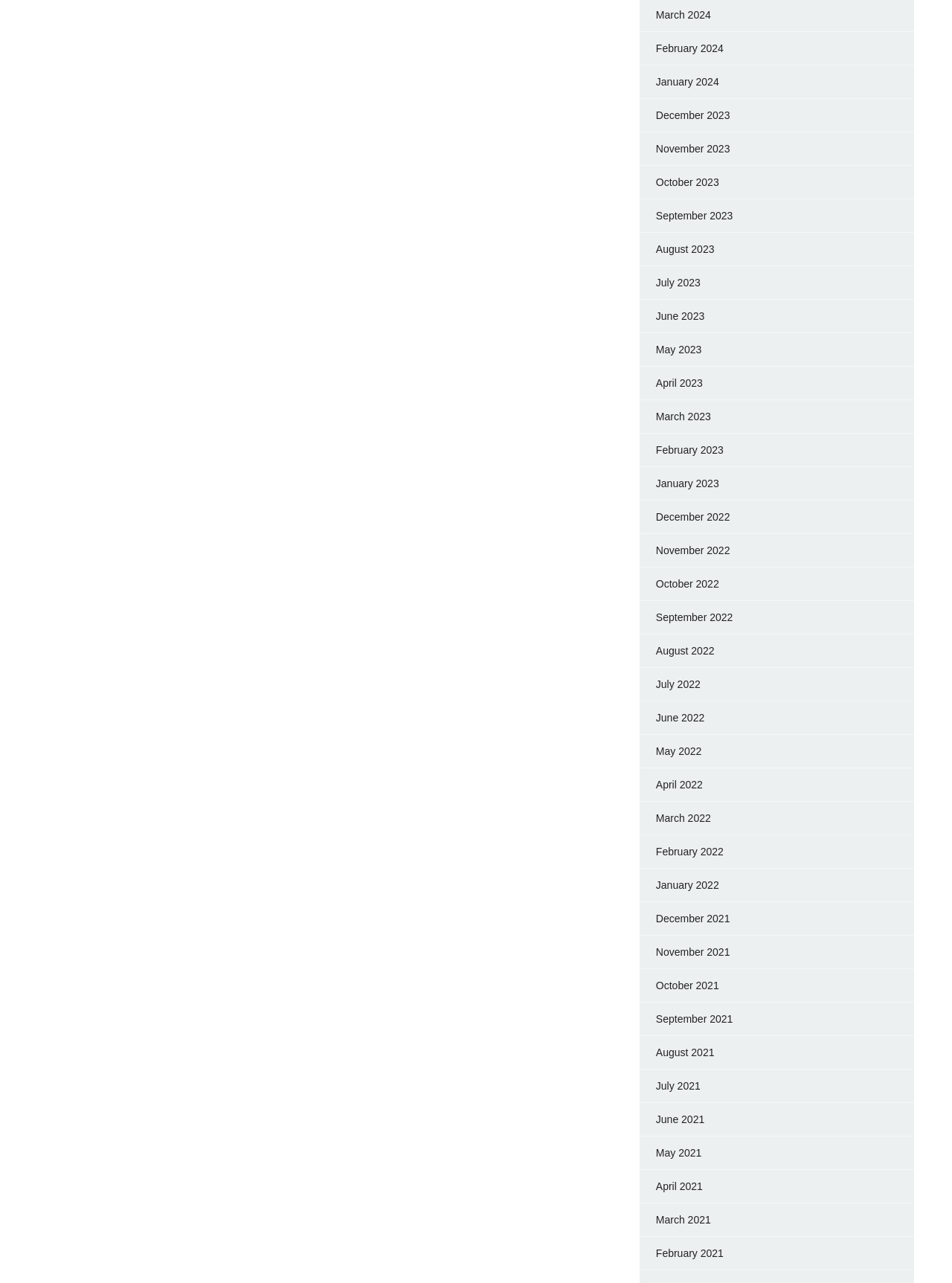Locate the bounding box coordinates of the segment that needs to be clicked to meet this instruction: "View September 2021".

[0.689, 0.79, 0.77, 0.799]